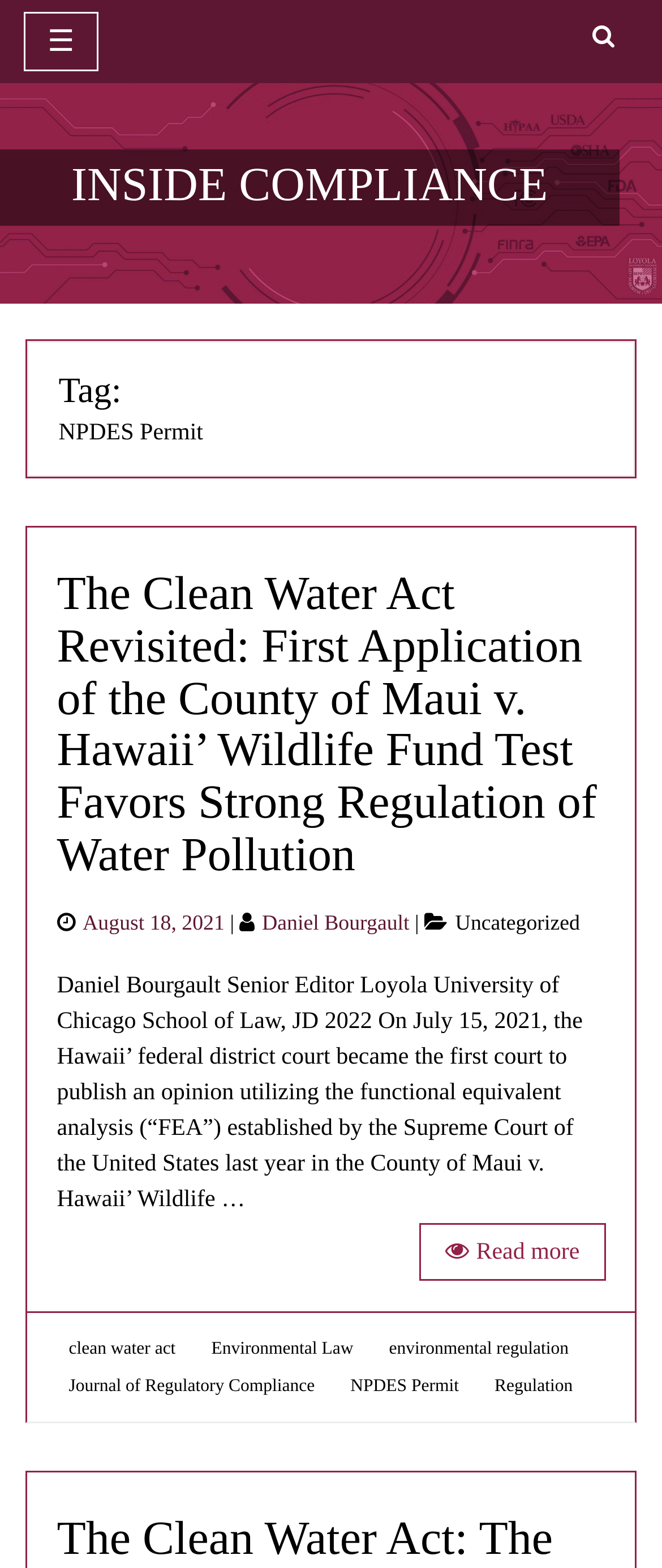Describe all the key features and sections of the webpage thoroughly.

The webpage is about NPDES Permit and is part of the INSIDE COMPLIANCE website. At the top left, there is a button to toggle navigation, accompanied by a hamburger menu icon. On the top right, there is a search link. 

Below the navigation section, the webpage is divided into two main sections. The first section has a heading "INSIDE COMPLIANCE" and contains a link to the same title. 

The second section is an article with a heading "Tag: NPDES Permit" and contains a long article about the Clean Water Act Revisited. The article has a title "The Clean Water Act Revisited: First Application of the County of Maui v. Hawaii’ Wildlife Fund Test Favors Strong Regulation of Water Pollution" and is written by Daniel Bourgault. The article is dated August 18, 2021, and is categorized as Uncategorized. 

The article has a "Read more" link at the bottom. Below the article, there are tags including "clean water act", "Environmental Law", "environmental regulation", "Journal of Regulatory Compliance", "NPDES Permit", and "Regulation".